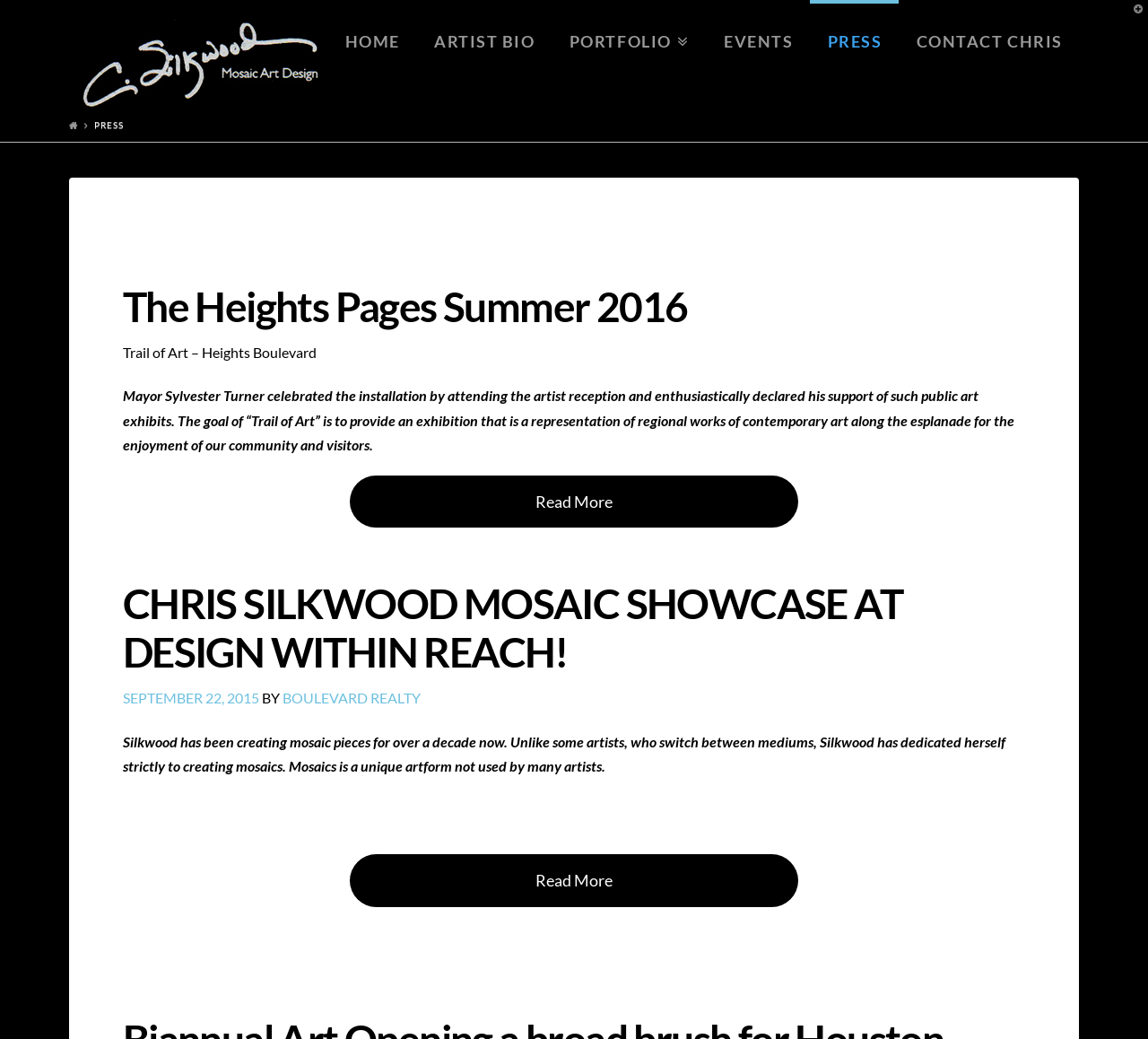What is the goal of 'Trail of Art'?
Please ensure your answer to the question is detailed and covers all necessary aspects.

The answer can be found by reading the text associated with the first press article, which states that 'The goal of “Trail of Art” is to provide an exhibition that is a representation of regional works of contemporary art along the esplanade for the enjoyment of our community and visitors.'